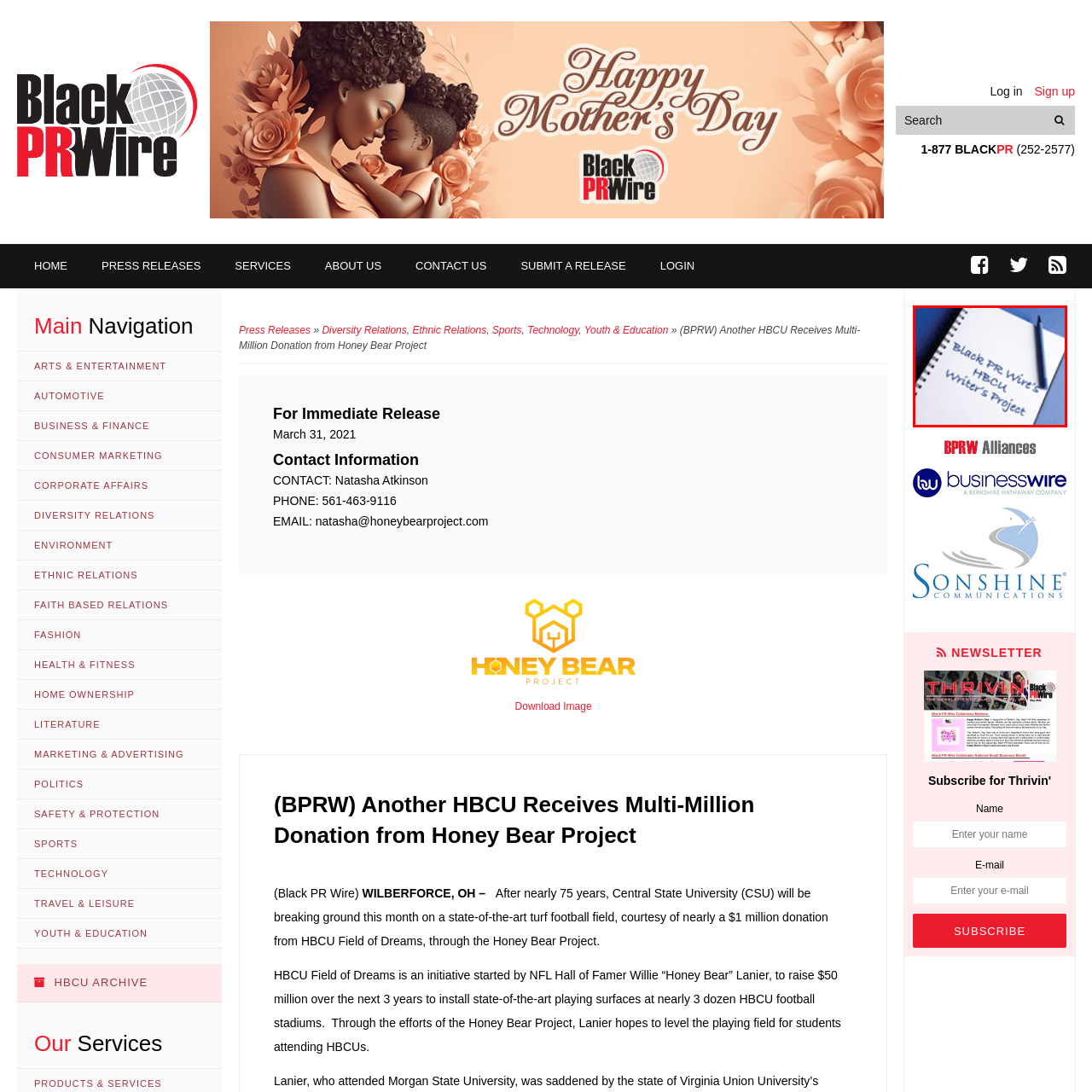What is placed diagonally on the page?
Examine the portion of the image surrounded by the red bounding box and deliver a detailed answer to the question.

Accompanying the notepad is a blue pen placed diagonally on the page, which adds to the overall aesthetic of the image and creates a sense of creativity and writing.